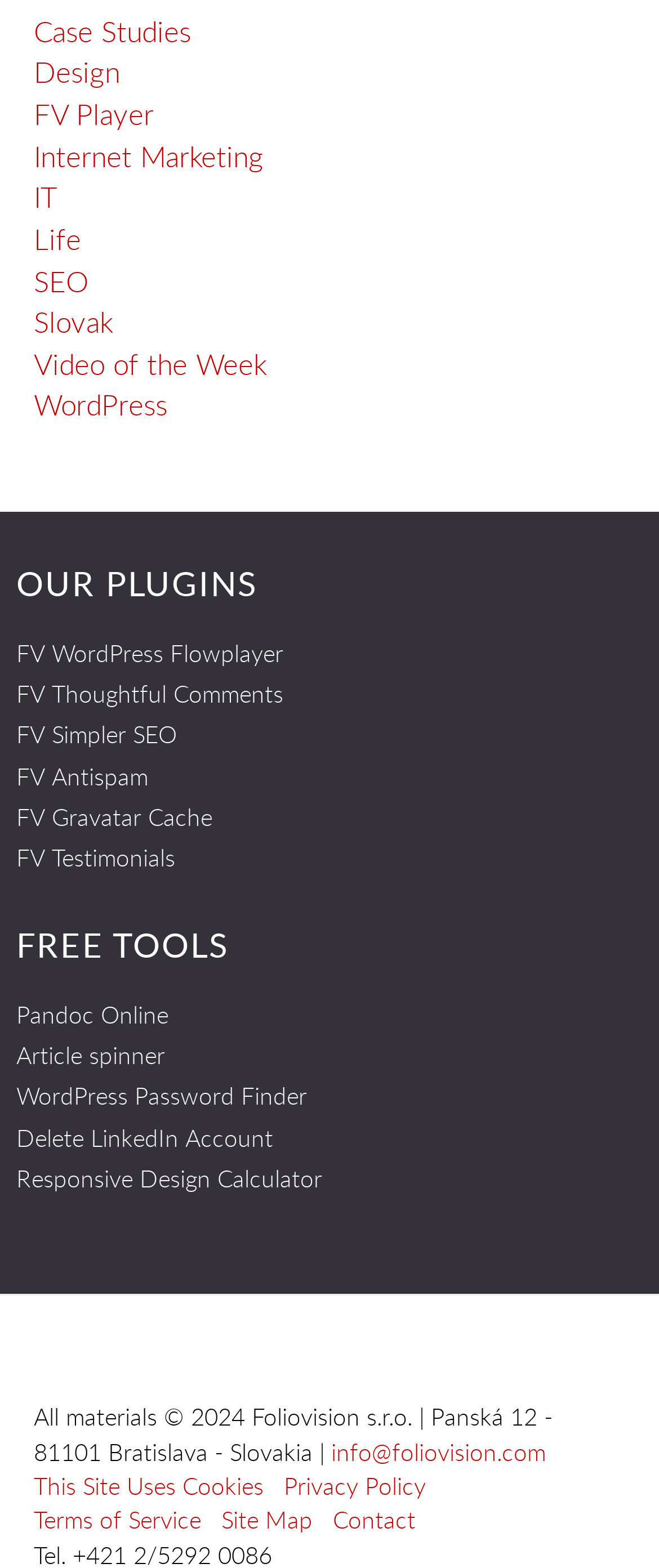What is the name of the tool that can be used to find a WordPress password?
Deliver a detailed and extensive answer to the question.

The answer can be found by looking at the 'FREE TOOLS' section, which lists a tool called 'WordPress Password Finder'. This suggests that this tool can be used to find a WordPress password.